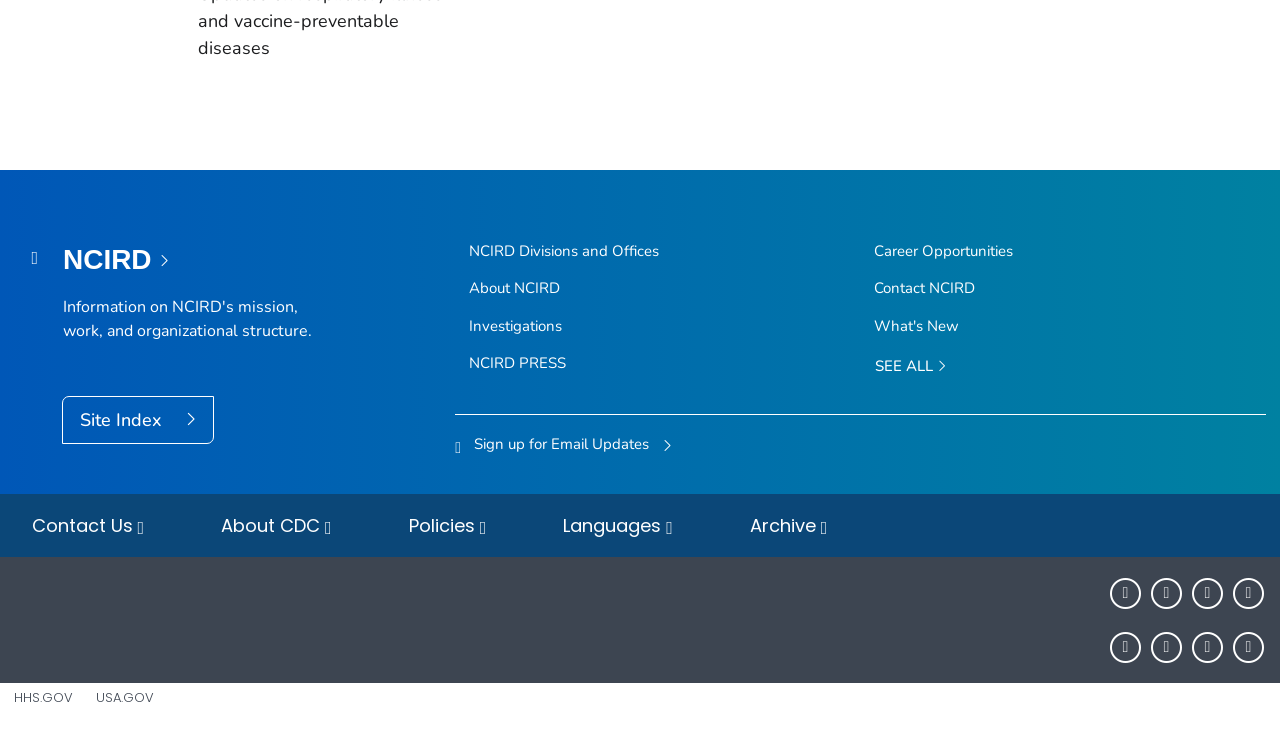What is the purpose of the 'Contact Us' button?
Give a detailed explanation using the information visible in the image.

The 'Contact Us' button is a call-to-action element that allows users to get in touch with NCIRD. It is likely that clicking this button will lead to a contact form or a page with contact information.